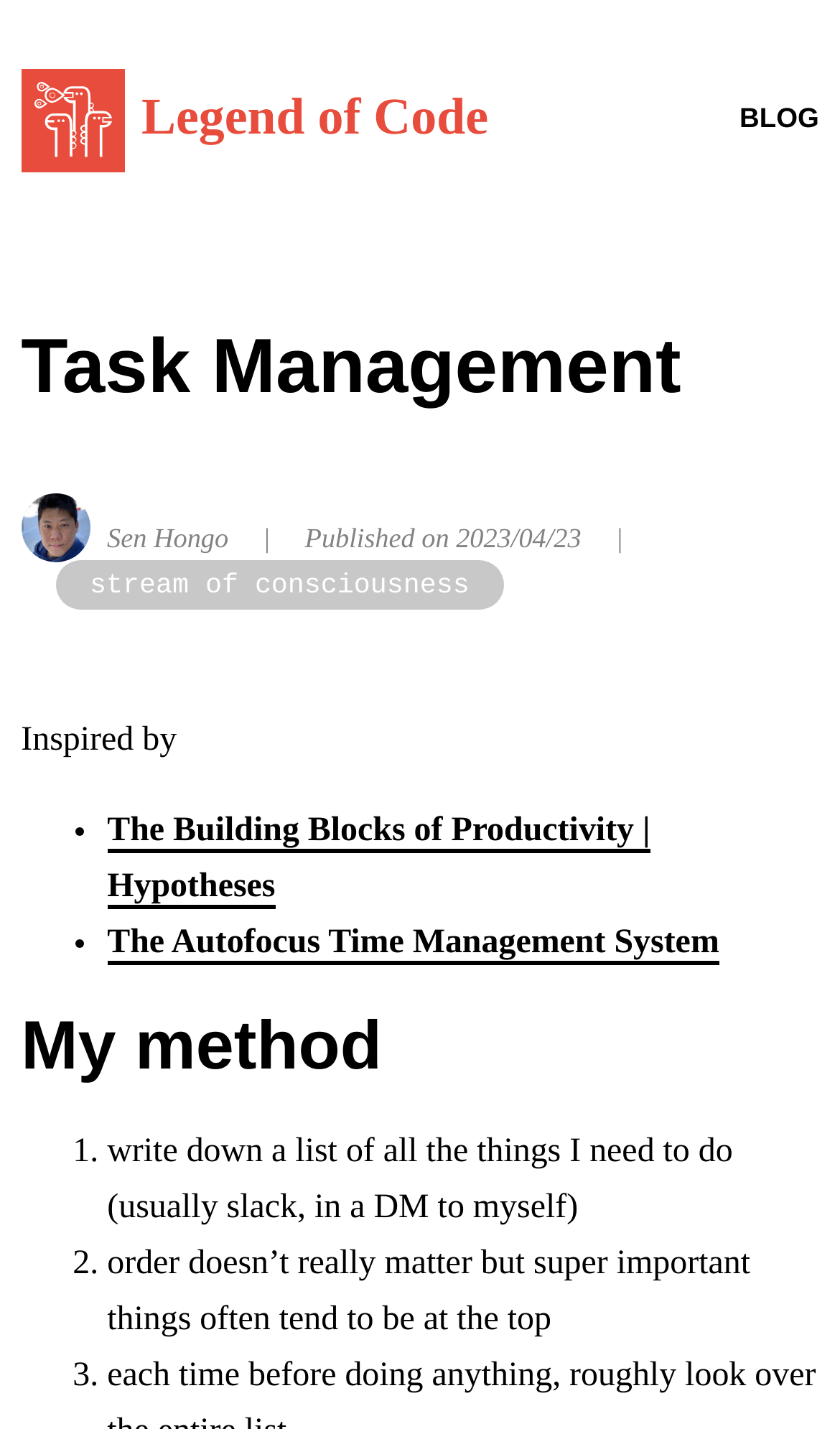What is the name of the author?
Based on the screenshot, give a detailed explanation to answer the question.

I found the name 'Sen Hongo' in the StaticText element with bounding box coordinates [0.127, 0.367, 0.272, 0.388], which is likely to be the author's name.